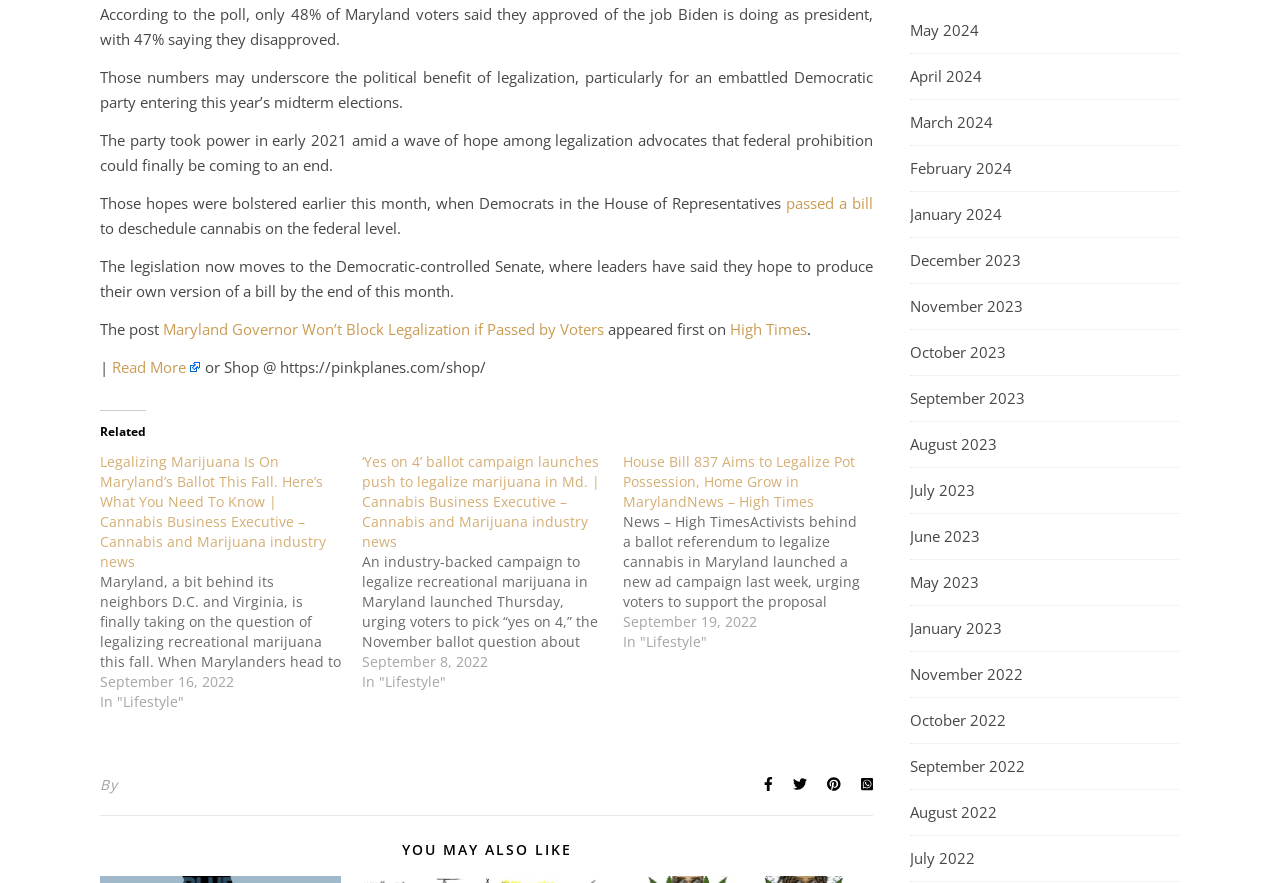Using the image as a reference, answer the following question in as much detail as possible:
What is the topic of the article?

Based on the content of the webpage, it appears that the article is discussing the topic of legalizing marijuana, specifically in the state of Maryland. The text mentions polls, bills, and ballot initiatives related to marijuana legalization.